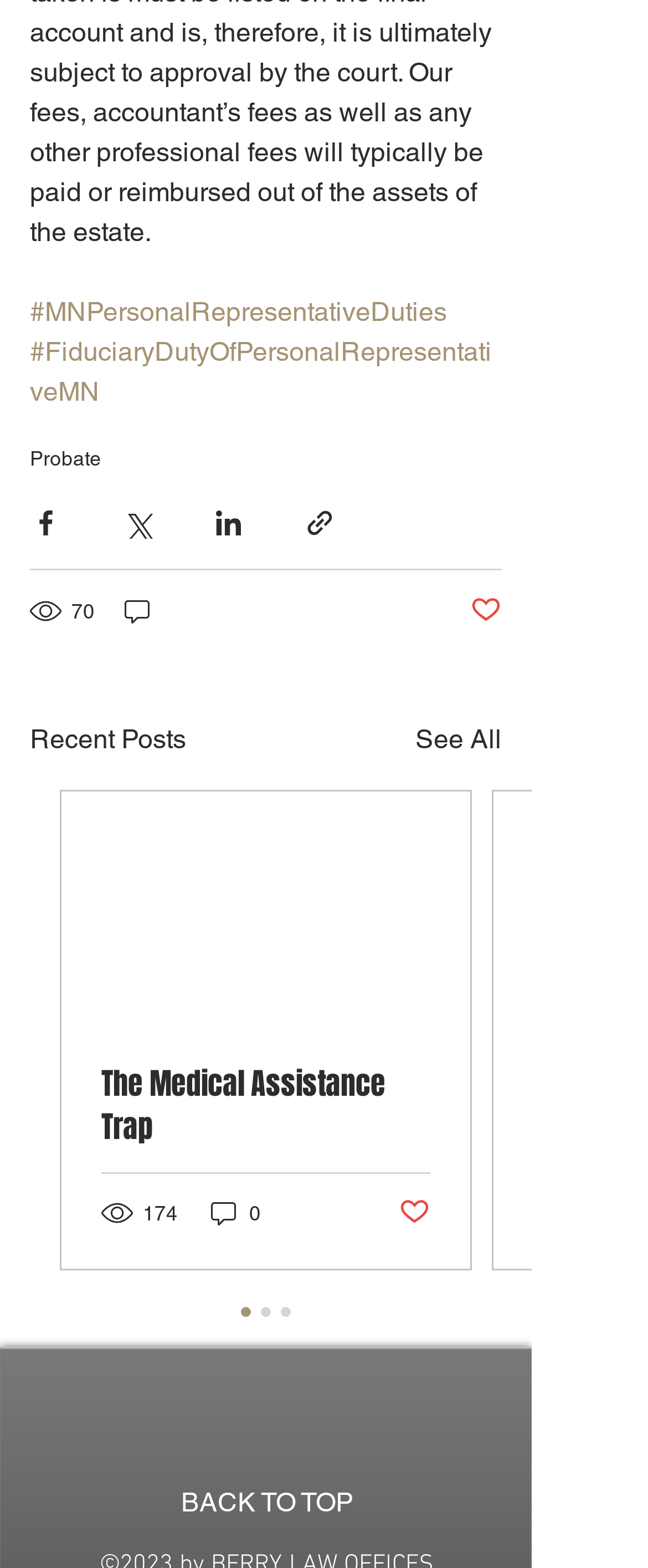Specify the bounding box coordinates of the area to click in order to follow the given instruction: "Click on the 'Probate' link."

[0.046, 0.285, 0.156, 0.3]